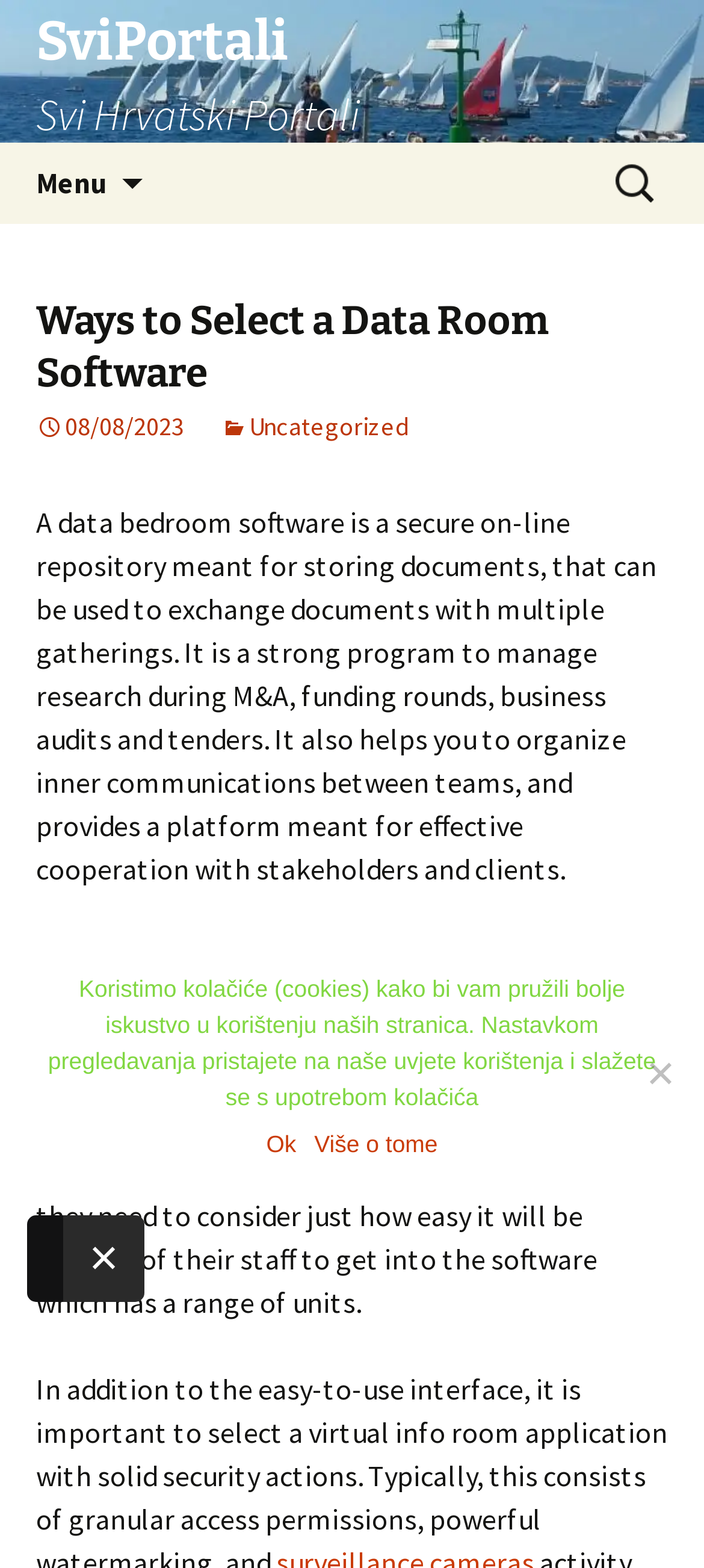What should a company consider when choosing a virtual data room?
Analyze the image and deliver a detailed answer to the question.

According to the webpage, when choosing a virtual data room, it is vital to look for the features that the company needs. For instance, a small business will probably have fewer records than an enterprise and won’t need as many features, so they need to focus on choosing a vendor with a simple to use software. Also, they need to consider how easy it will be for their staff to access the software with a range of units.